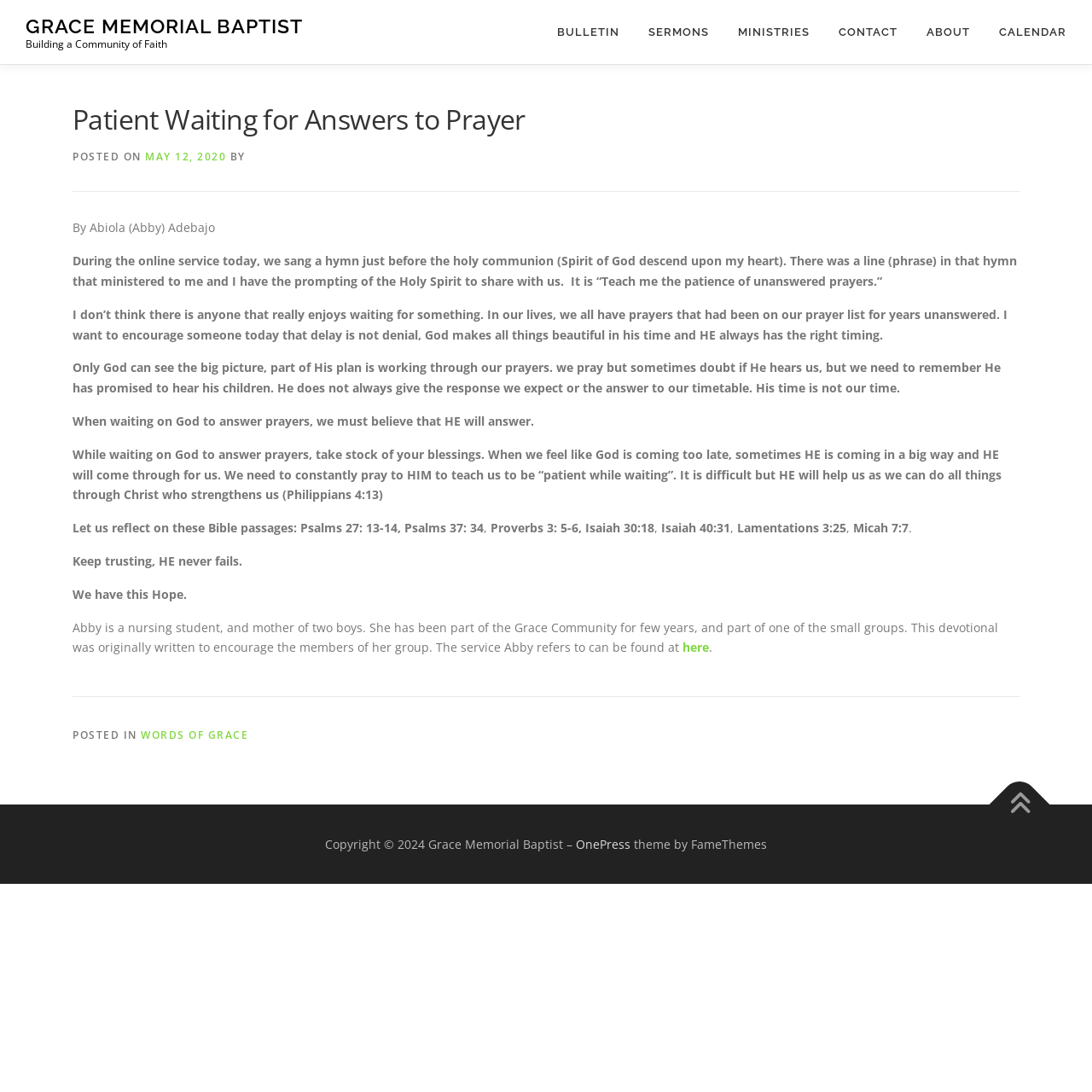Identify the bounding box for the UI element specified in this description: "Bulletin". The coordinates must be four float numbers between 0 and 1, formatted as [left, top, right, bottom].

[0.497, 0.0, 0.58, 0.059]